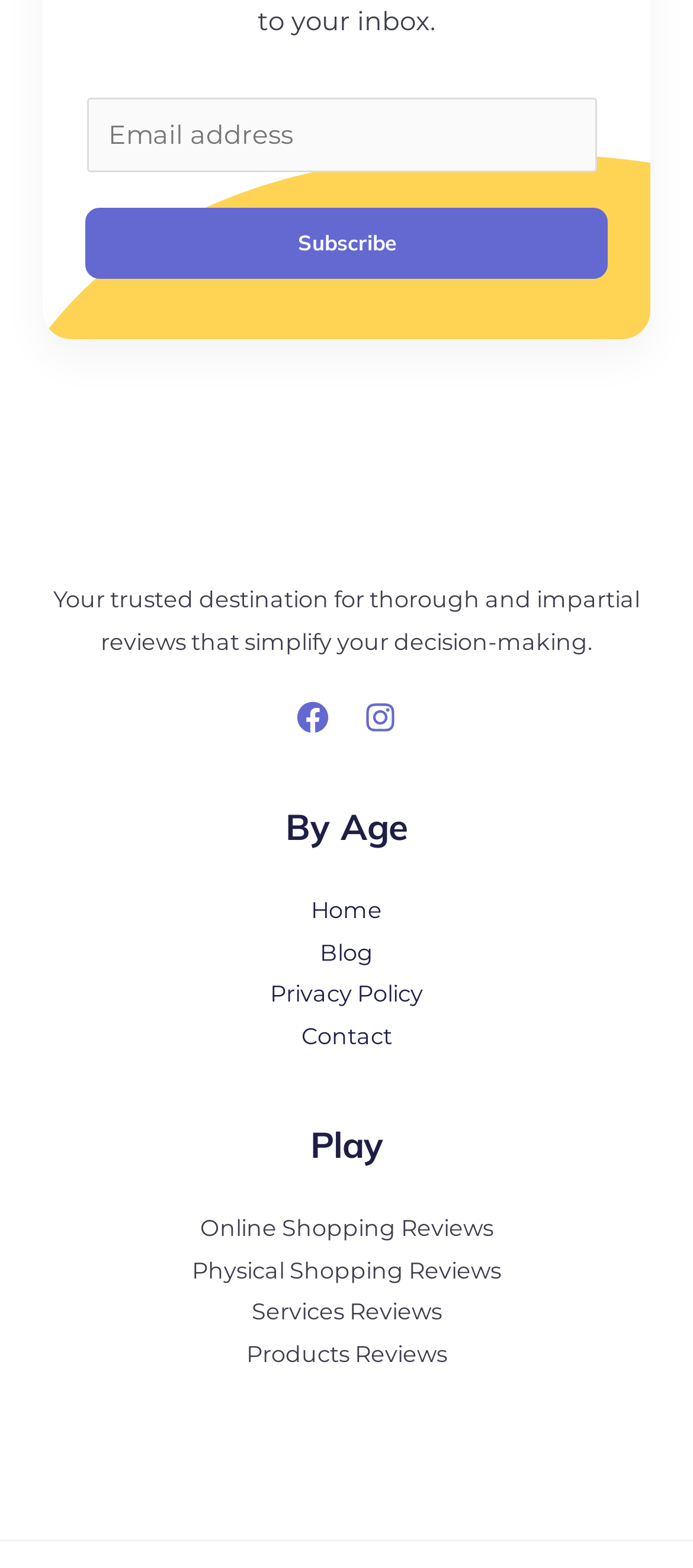Please find the bounding box for the UI component described as follows: "Home".

[0.449, 0.572, 0.551, 0.589]